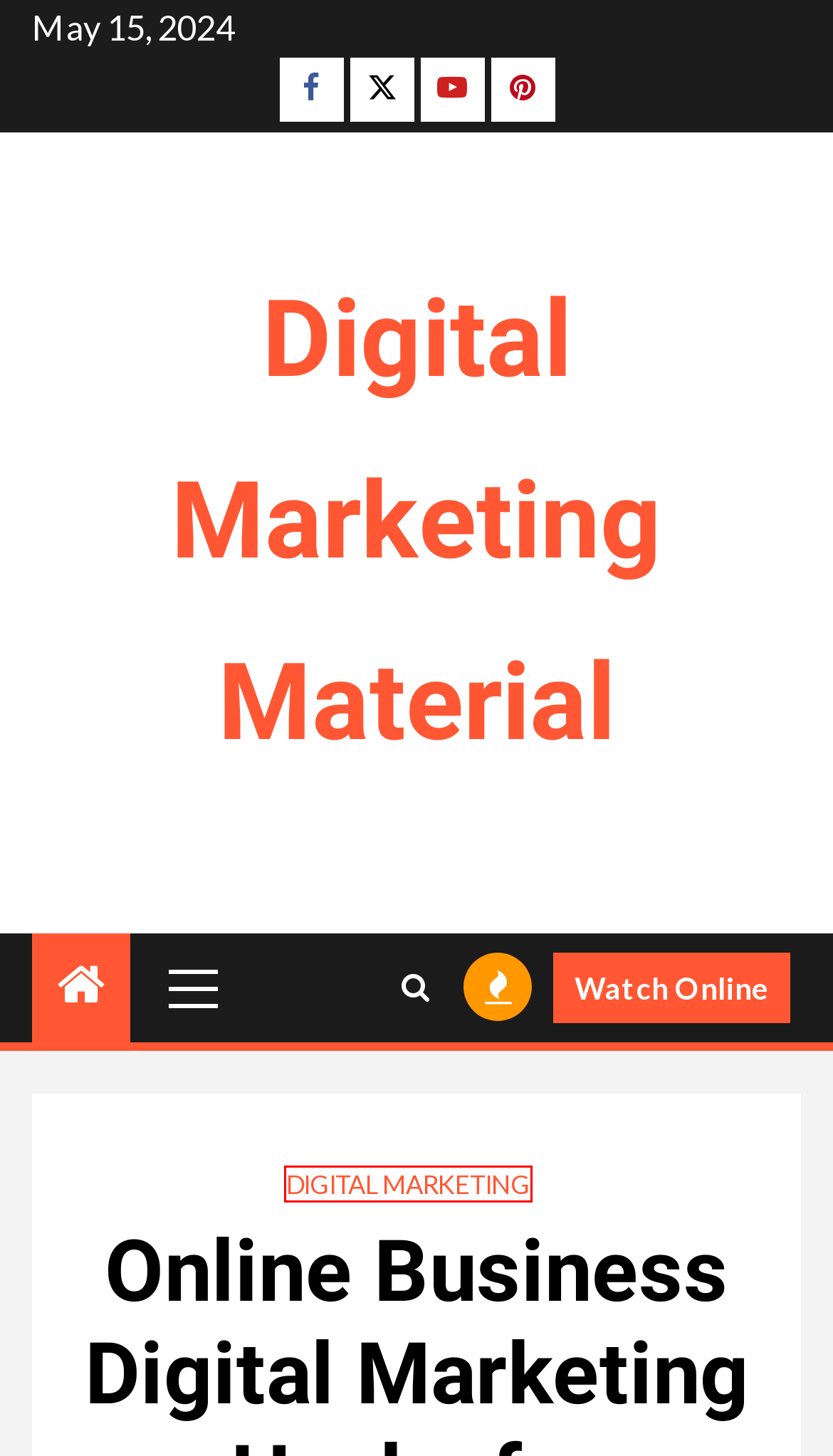Given a screenshot of a webpage with a red bounding box around a UI element, please identify the most appropriate webpage description that matches the new webpage after you click on the element. Here are the candidates:
A. Digital Marketing Blogs | SEO, SEM, Social Media Blog
B. digital marketing company Archives - Digital Marketing Material
C. brand awareness Archives - Digital Marketing Material
D. Darbaar - Guest Posting and Blogging
E. Digital Marketing
F. social media platforms Archives - Digital Marketing Material
G. Search Engine Optimization Archives - Digital Marketing Material
H. informational content Archives - Digital Marketing Material

E